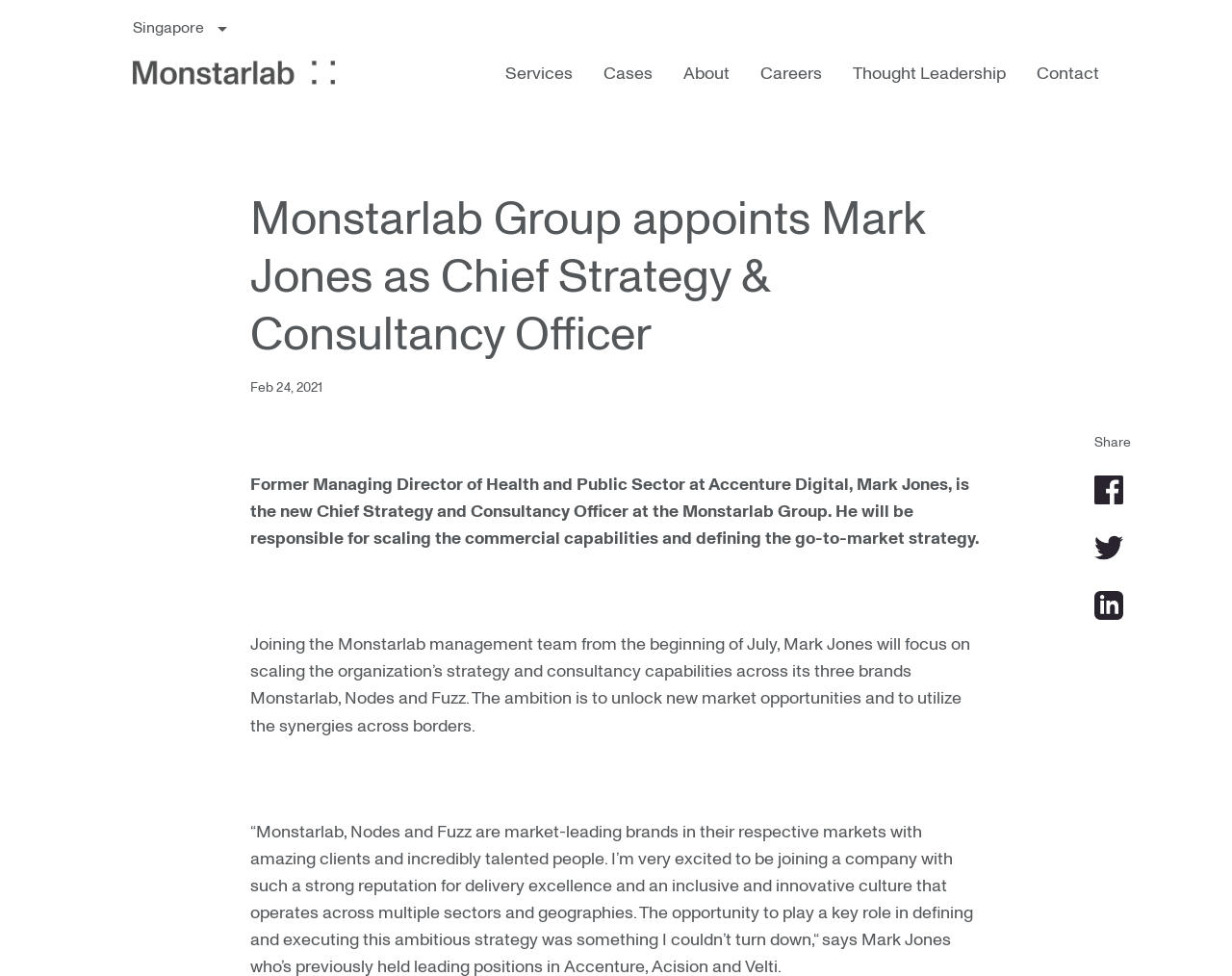Kindly determine the bounding box coordinates for the area that needs to be clicked to execute this instruction: "Go to About page".

[0.555, 0.058, 0.592, 0.118]